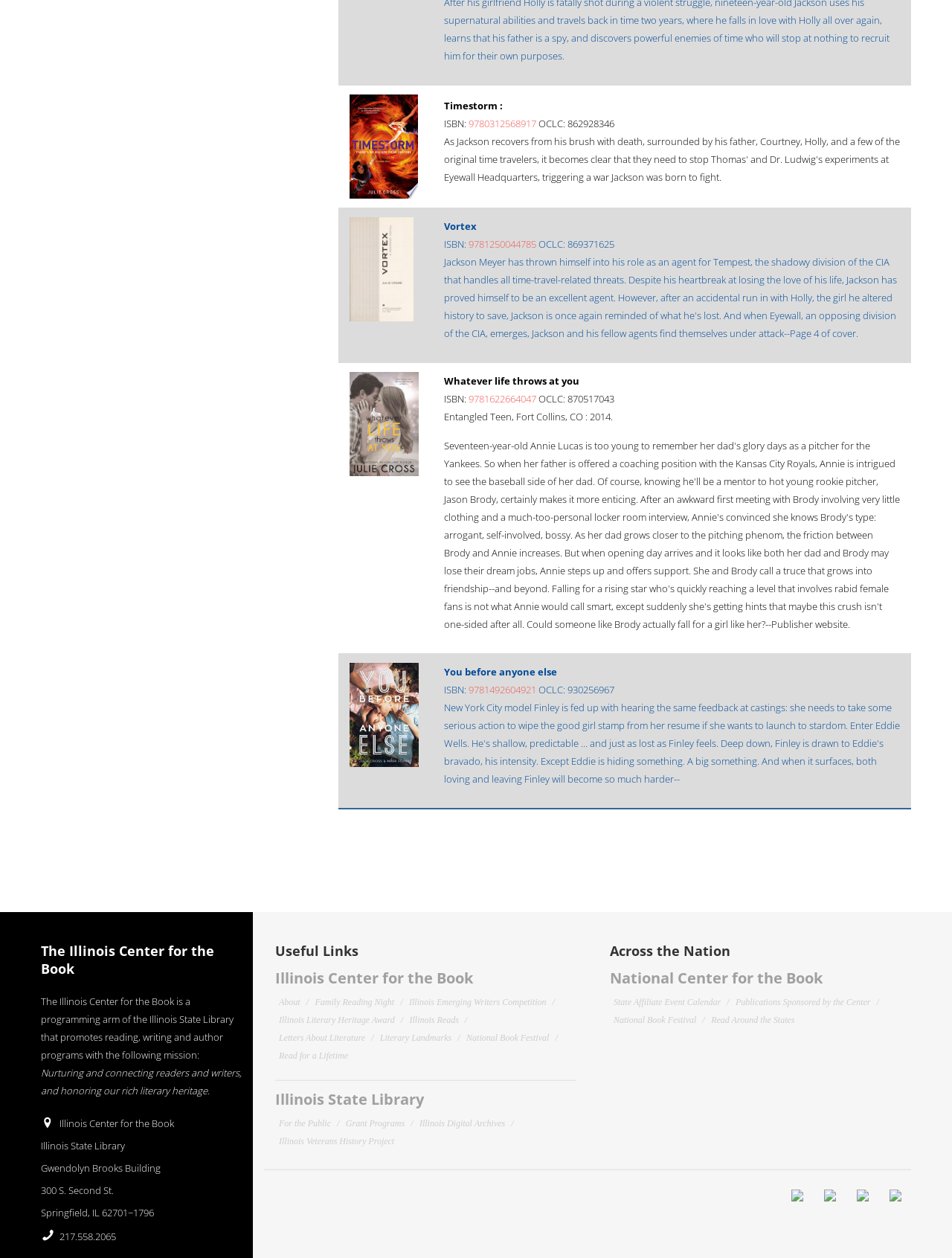Find the bounding box of the element with the following description: "9781492604921". The coordinates must be four float numbers between 0 and 1, formatted as [left, top, right, bottom].

[0.492, 0.543, 0.563, 0.554]